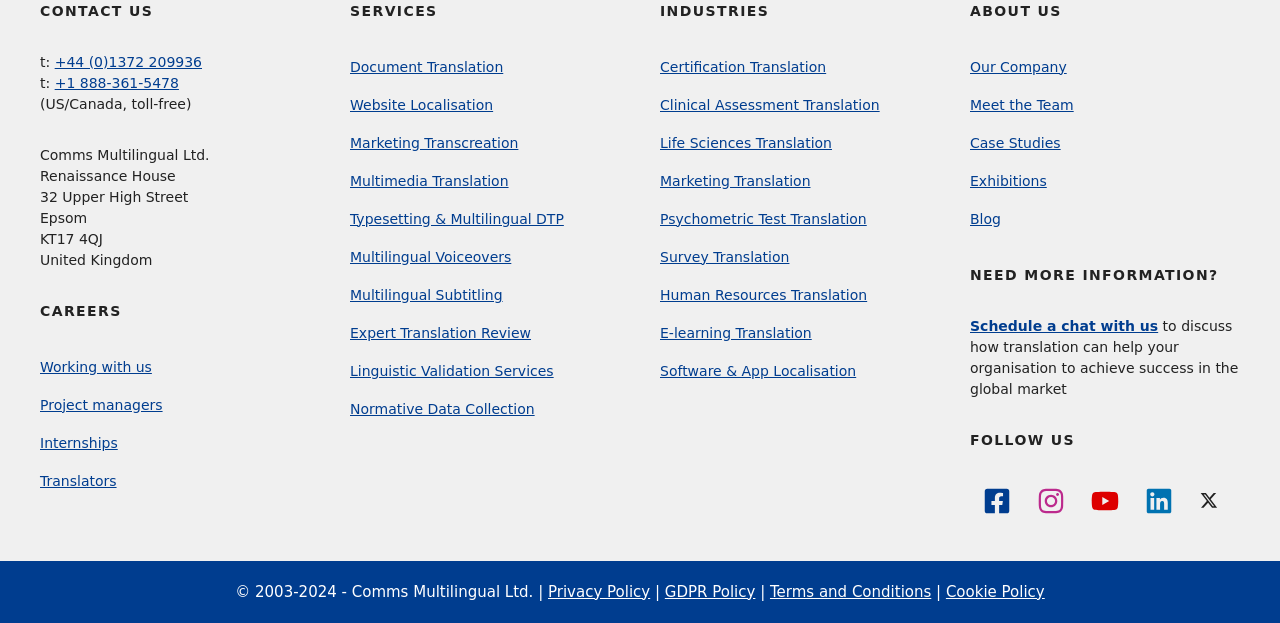What is the phone number for US/Canada?
Using the image, give a concise answer in the form of a single word or short phrase.

+1 888-361-5478